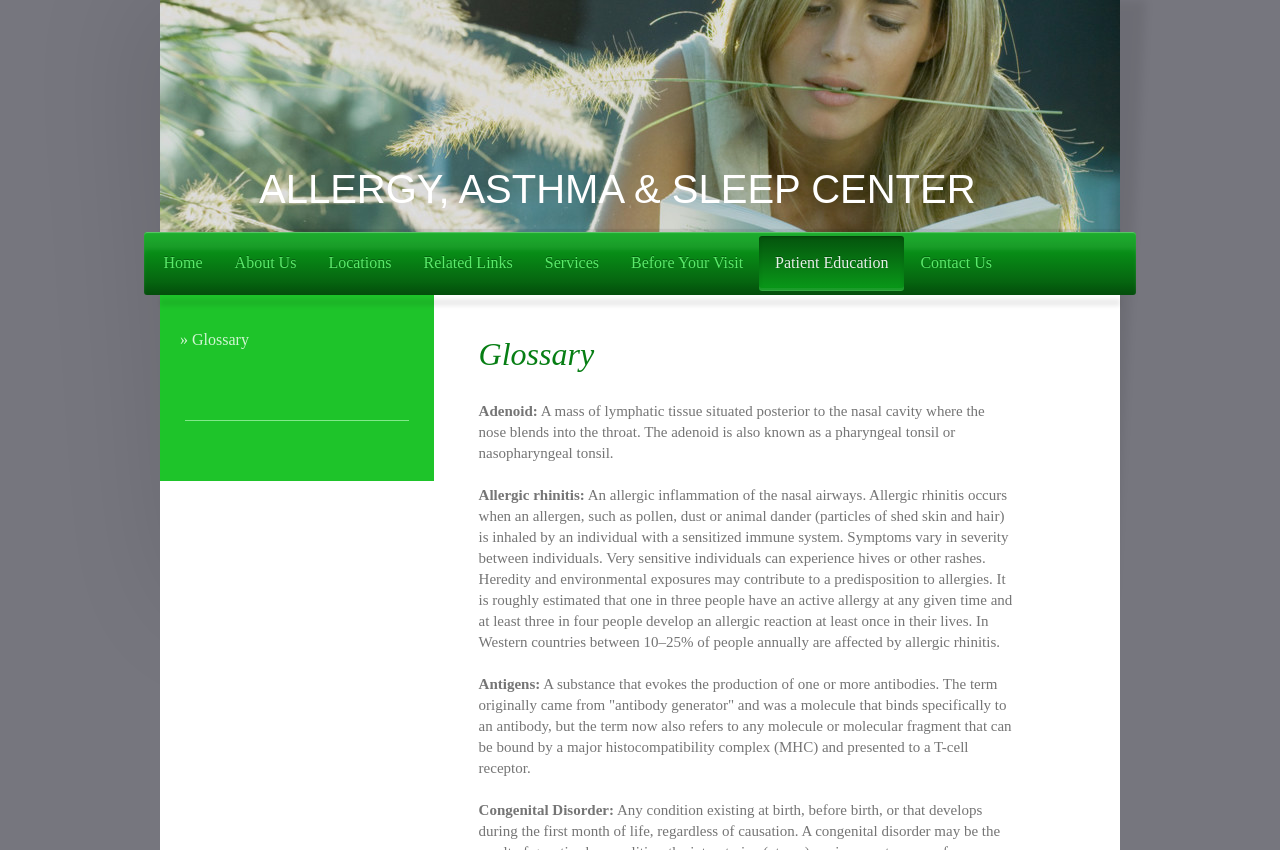Kindly determine the bounding box coordinates for the clickable area to achieve the given instruction: "Click on the Home link".

[0.115, 0.277, 0.171, 0.342]